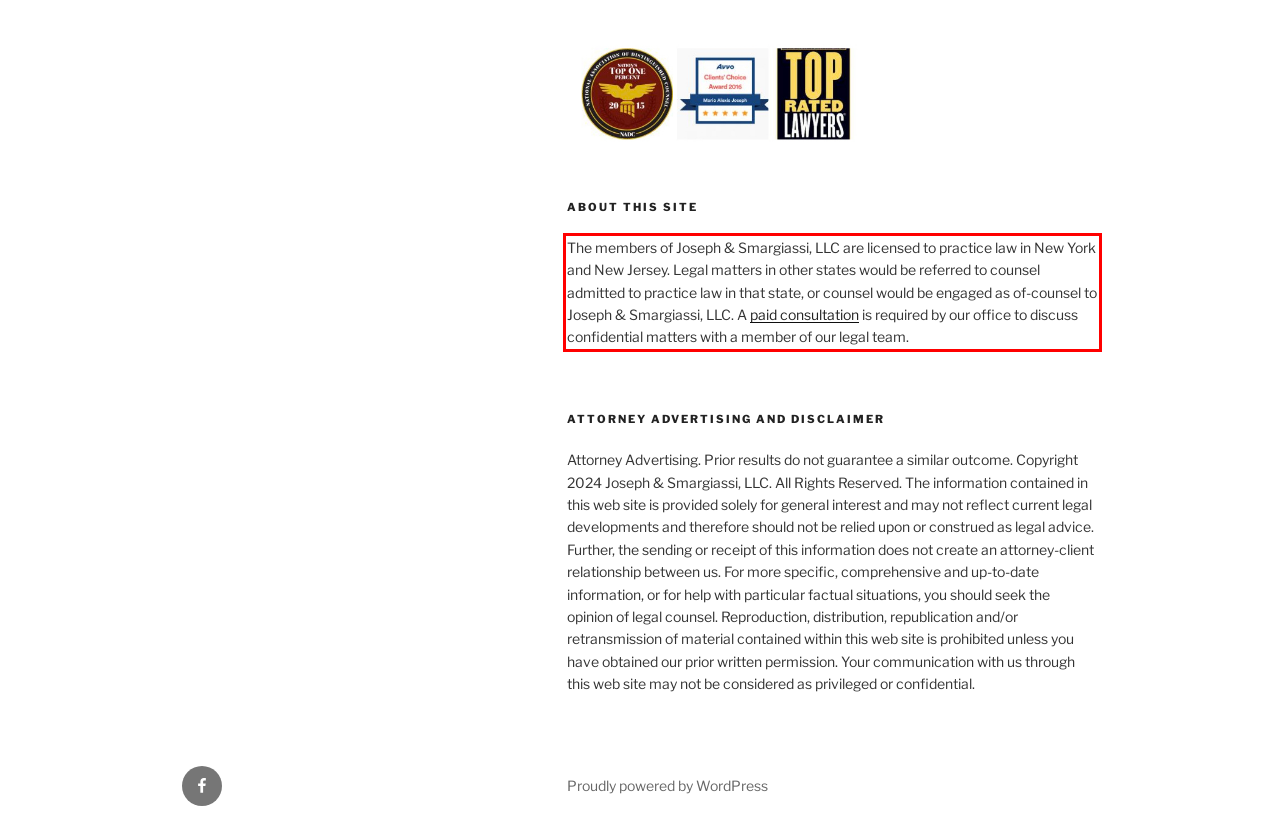You have a screenshot of a webpage with a red bounding box. Use OCR to generate the text contained within this red rectangle.

The members of Joseph & Smargiassi, LLC are licensed to practice law in New York and New Jersey. Legal matters in other states would be referred to counsel admitted to practice law in that state, or counsel would be engaged as of-counsel to Joseph & Smargiassi, LLC. A paid consultation is required by our office to discuss confidential matters with a member of our legal team.